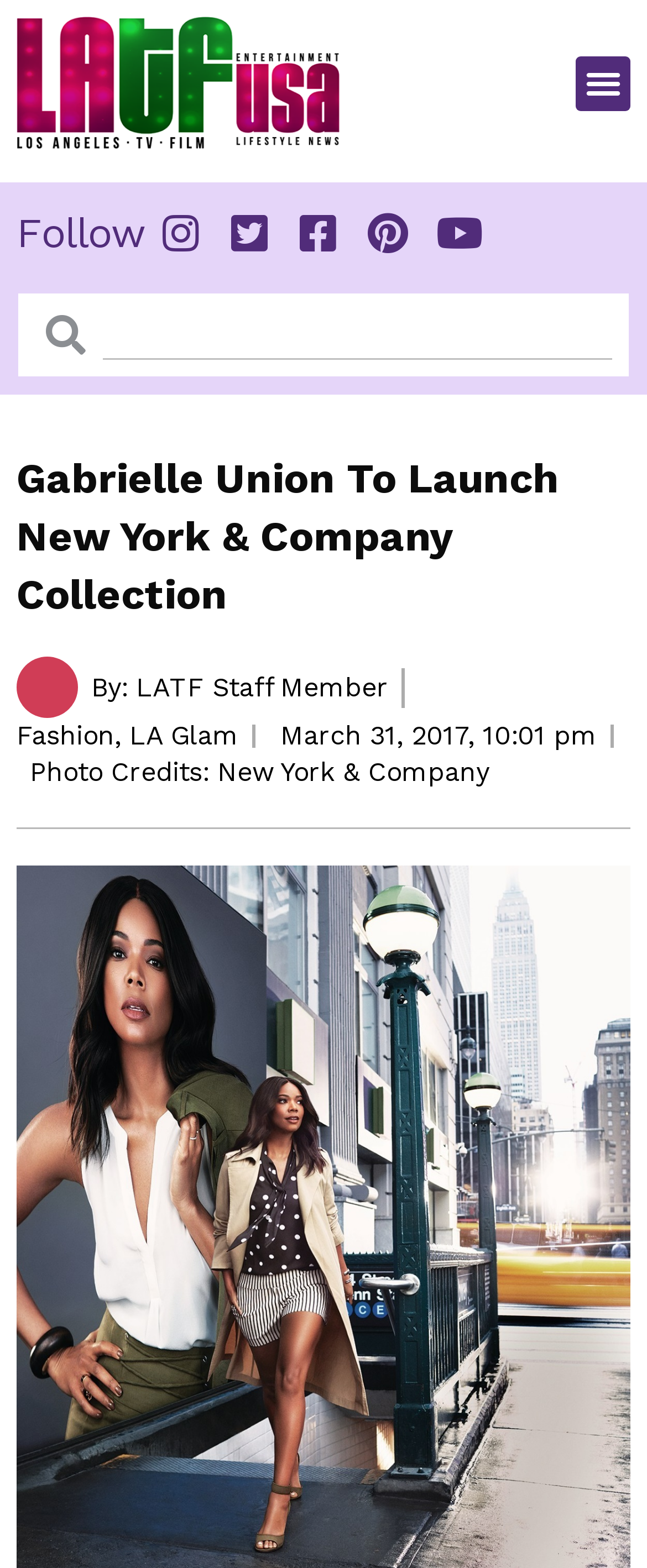Generate the text content of the main heading of the webpage.

Gabrielle Union To Launch New York & Company Collection